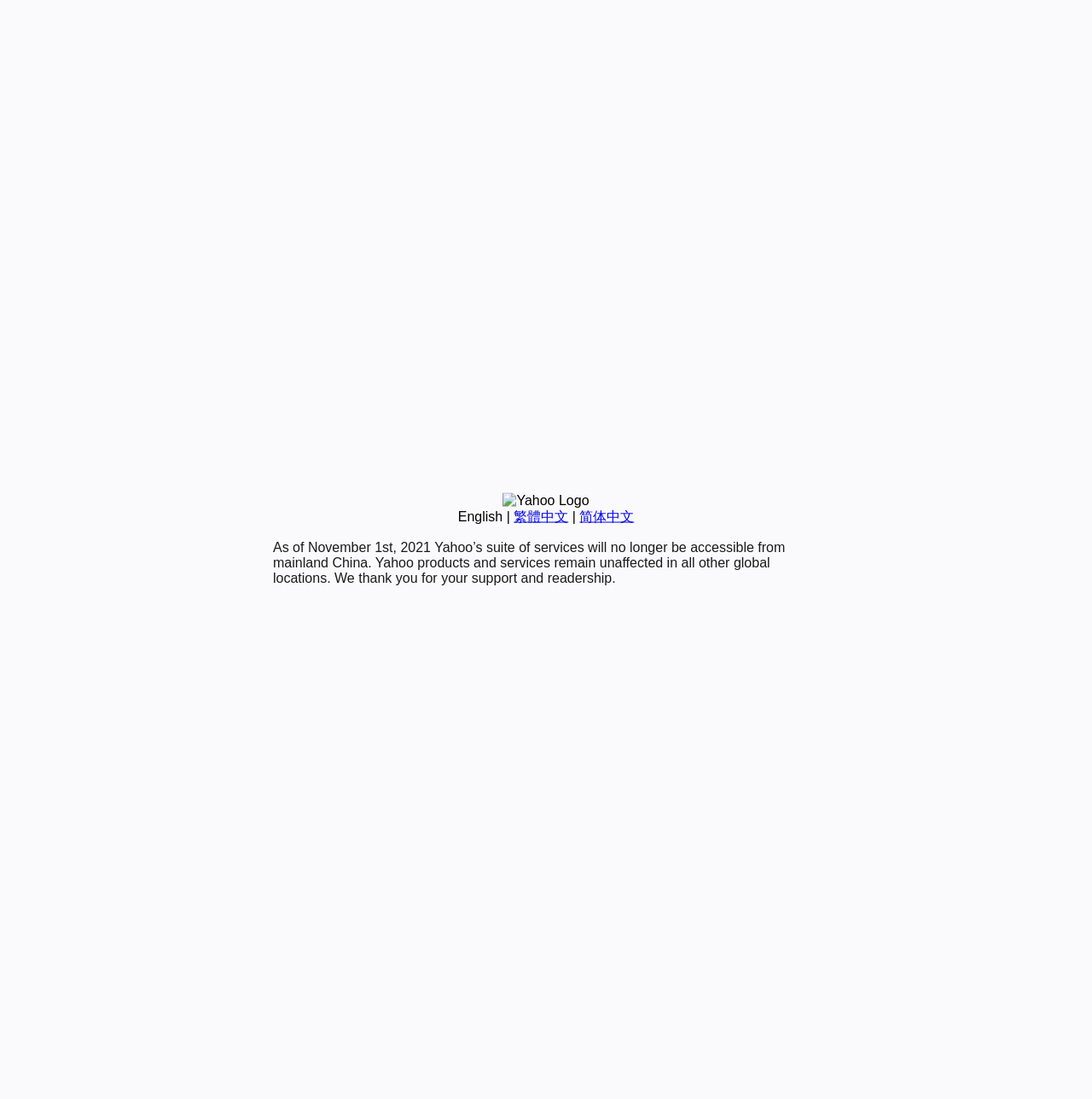Locate the bounding box coordinates for the element described below: "Read more about it here". The coordinates must be four float values between 0 and 1, formatted as [left, top, right, bottom].

None